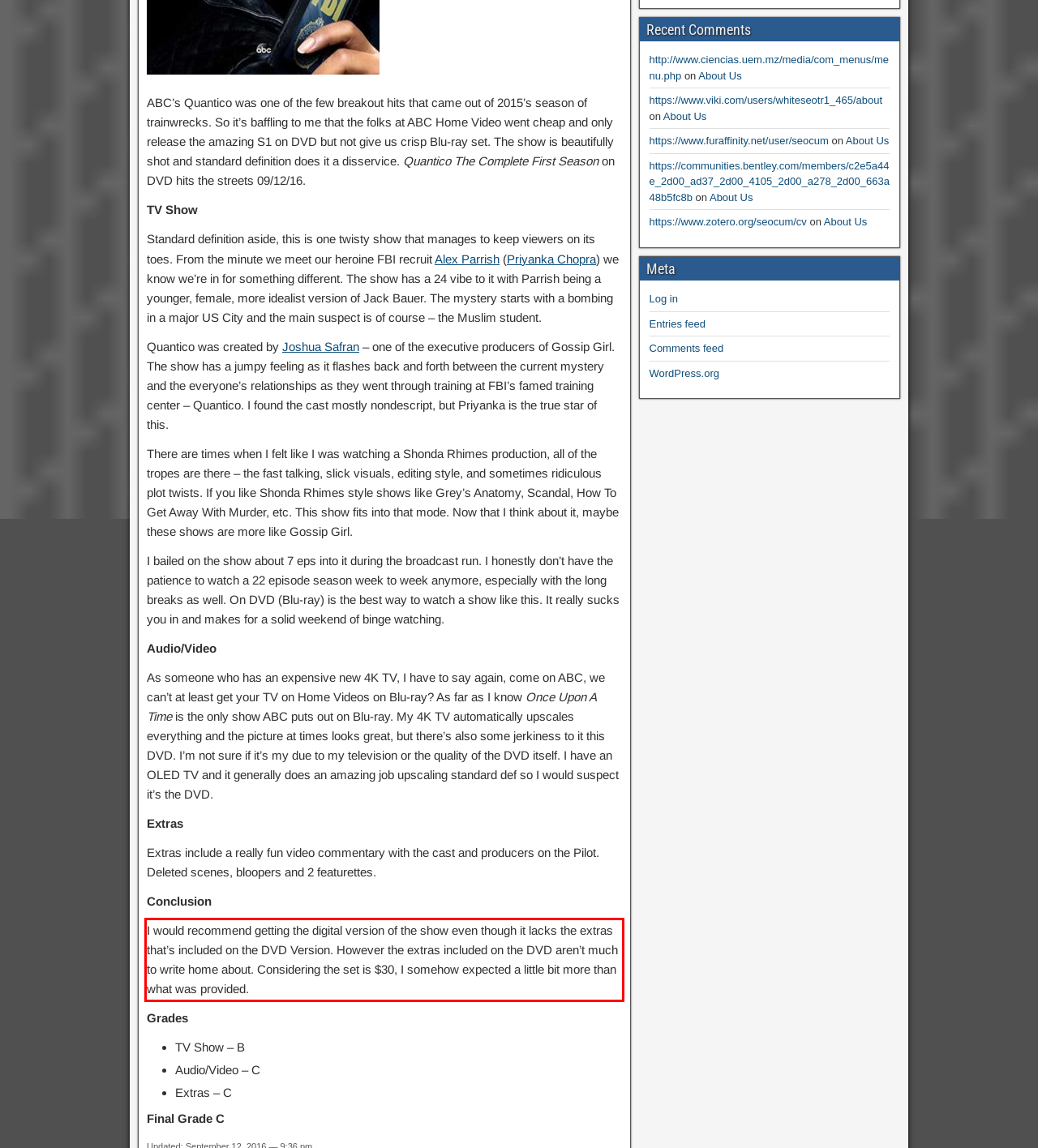View the screenshot of the webpage and identify the UI element surrounded by a red bounding box. Extract the text contained within this red bounding box.

I would recommend getting the digital version of the show even though it lacks the extras that’s included on the DVD Version. However the extras included on the DVD aren’t much to write home about. Considering the set is $30, I somehow expected a little bit more than what was provided.